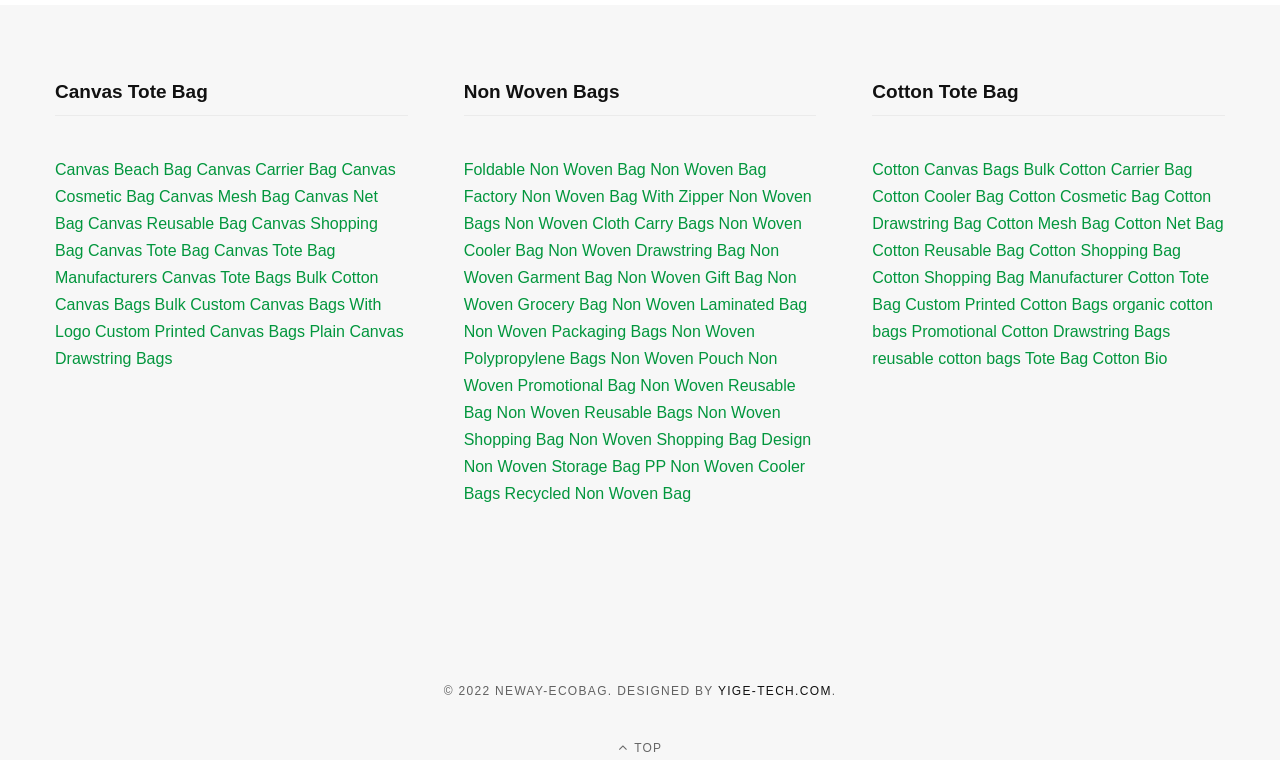Provide the bounding box coordinates in the format (top-left x, top-left y, bottom-right x, bottom-right y). All values are floating point numbers between 0 and 1. Determine the bounding box coordinate of the UI element described as: Cotton Mesh Bag

[0.77, 0.283, 0.867, 0.306]